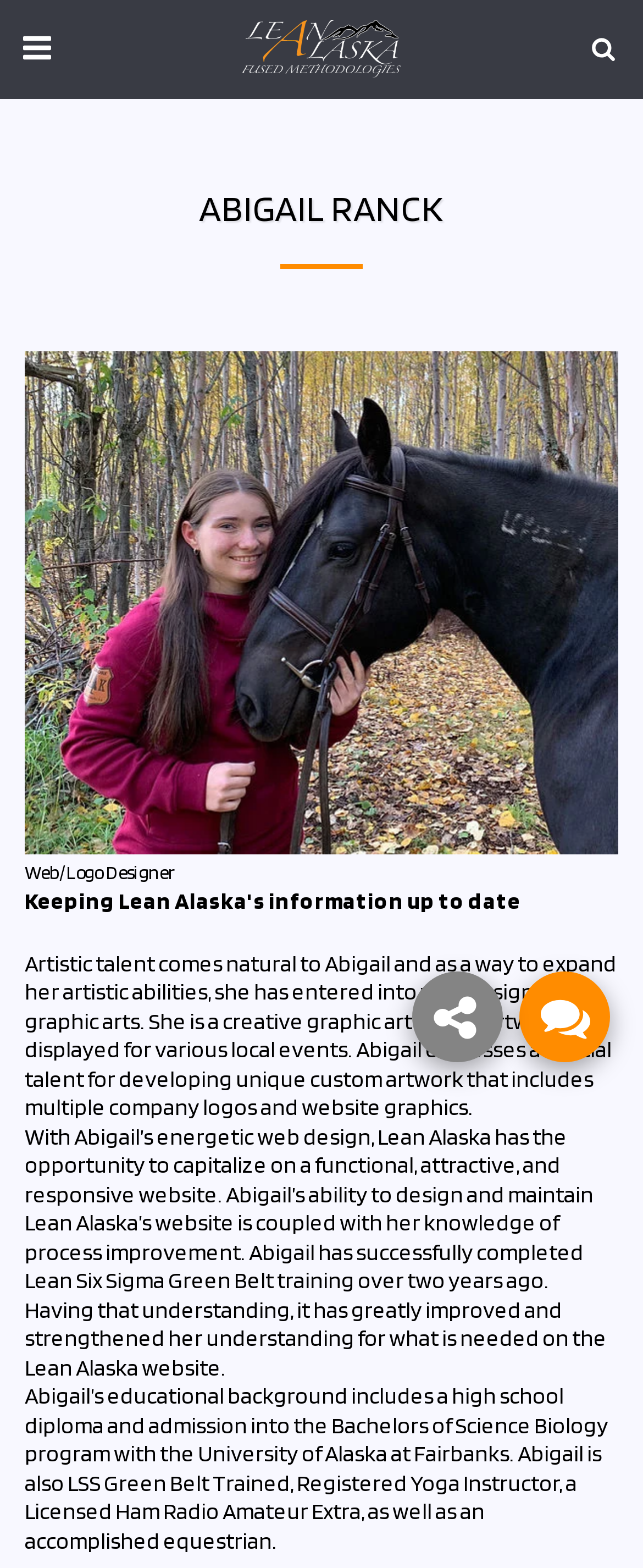Please specify the bounding box coordinates of the element that should be clicked to execute the given instruction: 'Contact Abigail for more information'. Ensure the coordinates are four float numbers between 0 and 1, expressed as [left, top, right, bottom].

[0.064, 0.497, 0.892, 0.556]